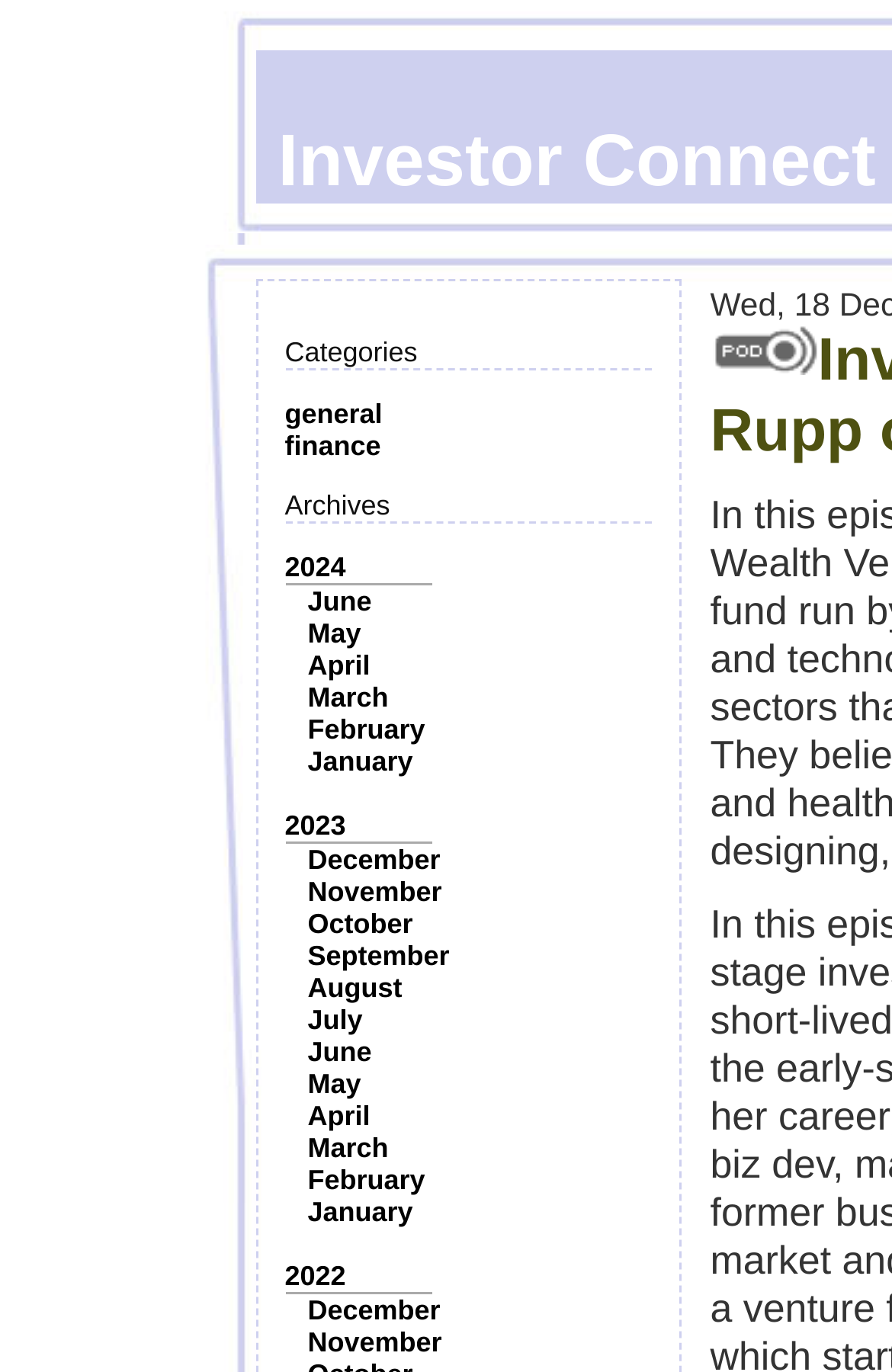Find the bounding box coordinates of the area to click in order to follow the instruction: "Listen to the podcast for June".

[0.345, 0.427, 0.417, 0.45]